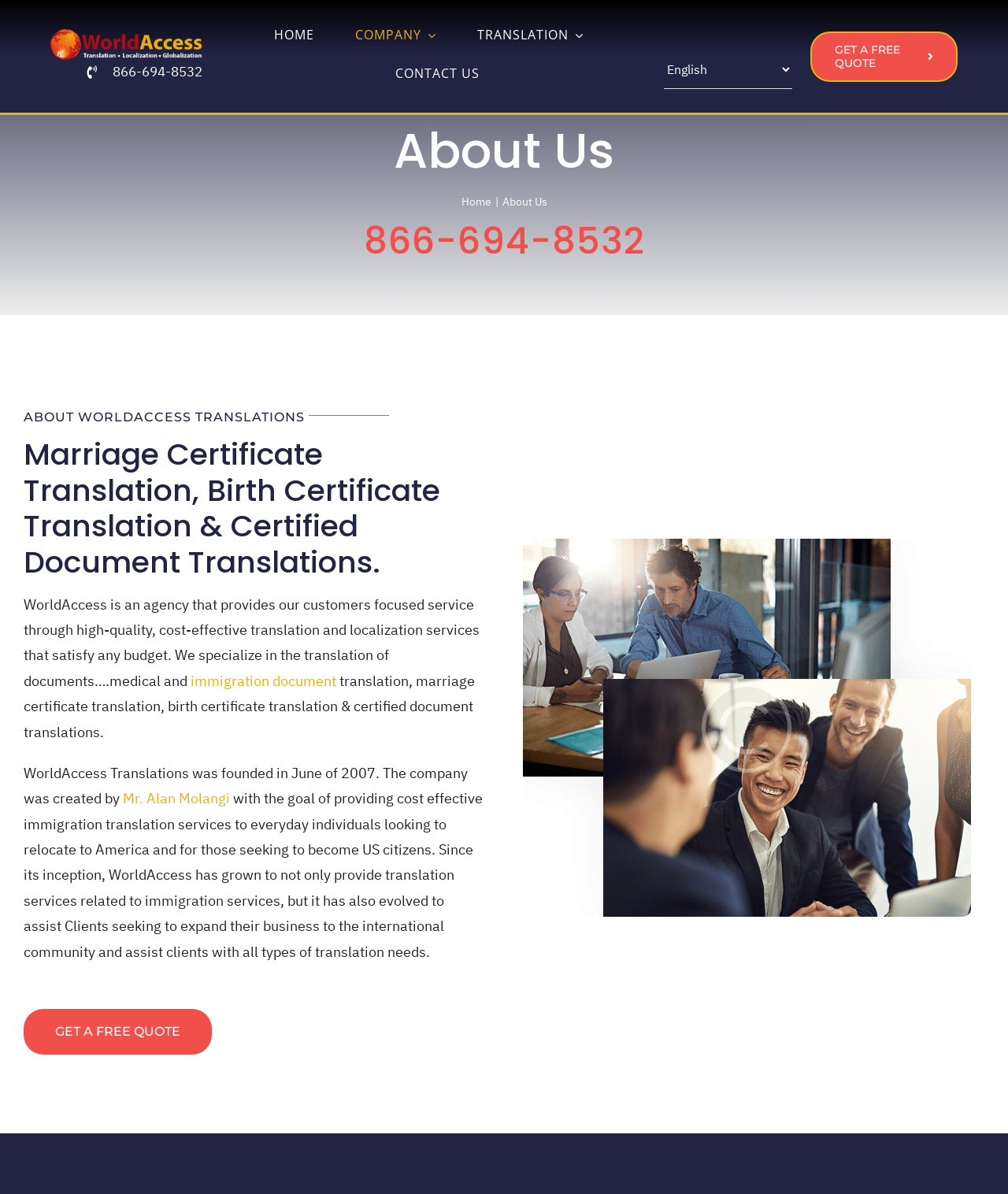Locate the bounding box of the UI element described by: "Go to Top" in the given webpage screenshot.

[0.904, 0.821, 0.941, 0.844]